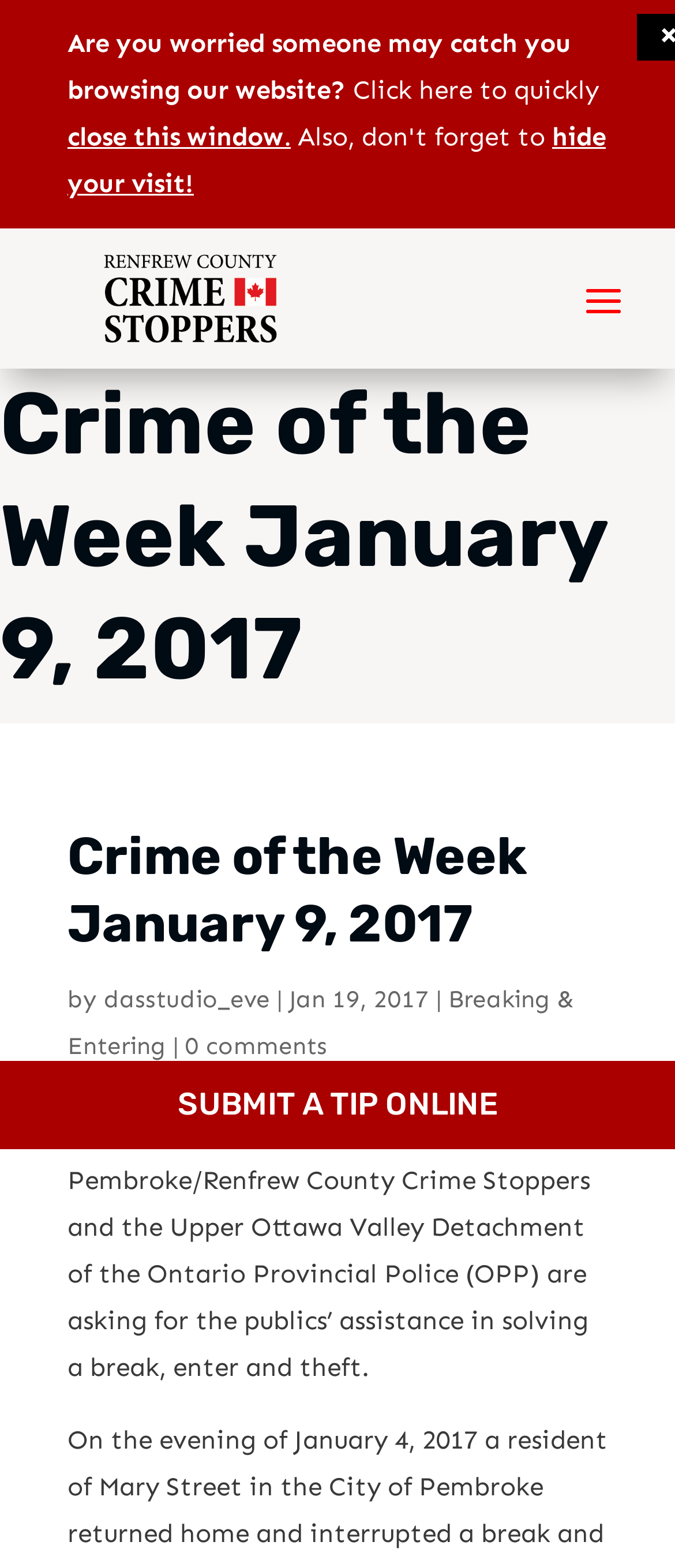From the element description dasstudio_eve, predict the bounding box coordinates of the UI element. The coordinates must be specified in the format (top-left x, top-left y, bottom-right x, bottom-right y) and should be within the 0 to 1 range.

[0.154, 0.628, 0.4, 0.646]